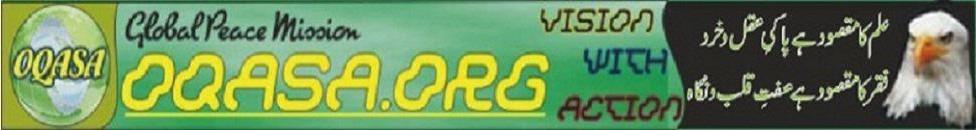What language is the text presented in, besides English?
Answer the question with just one word or phrase using the image.

Urdu